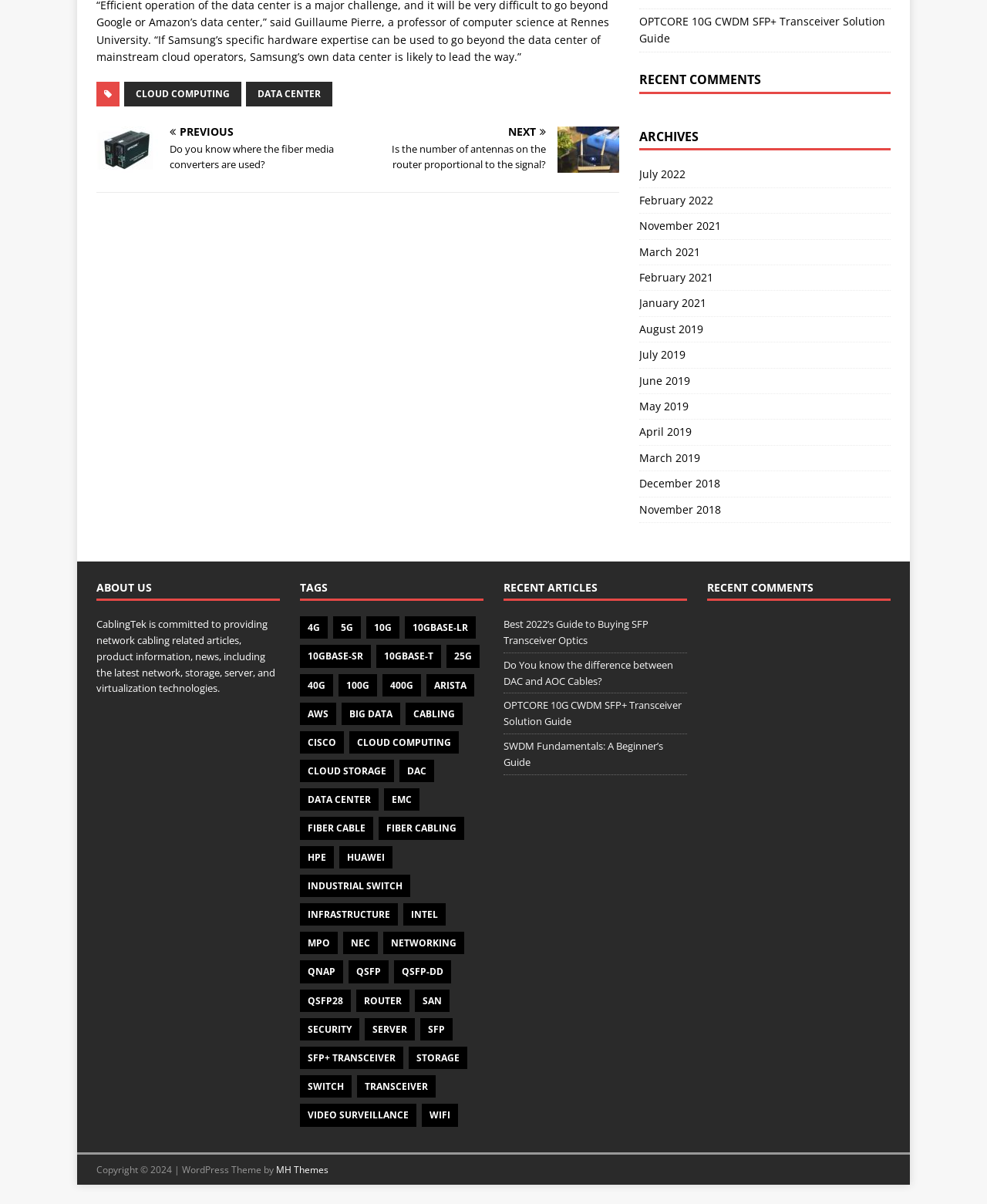What are the tags about?
Observe the image and answer the question with a one-word or short phrase response.

Networking technologies